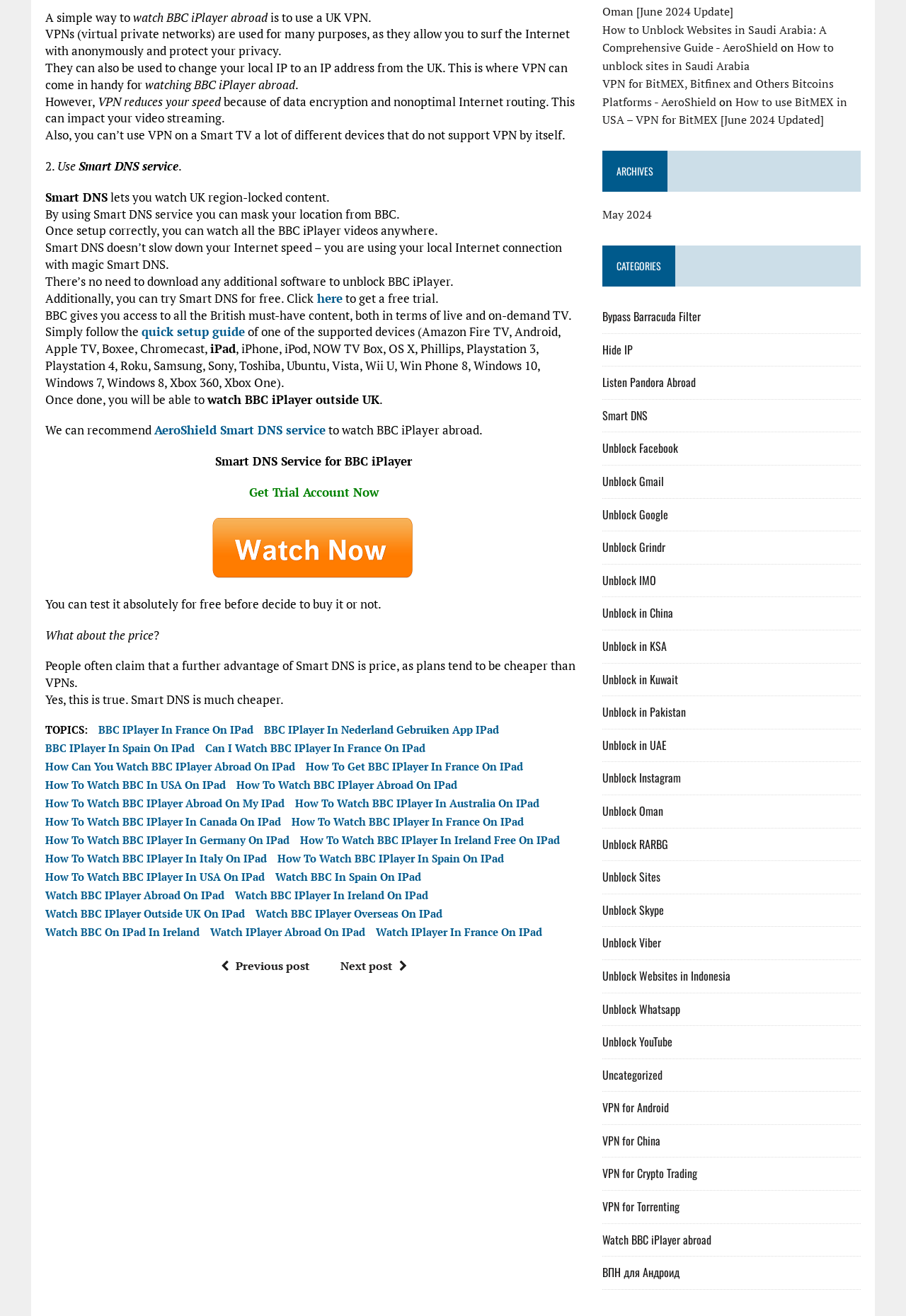What is Smart DNS service used for? Based on the screenshot, please respond with a single word or phrase.

To watch UK region-locked content